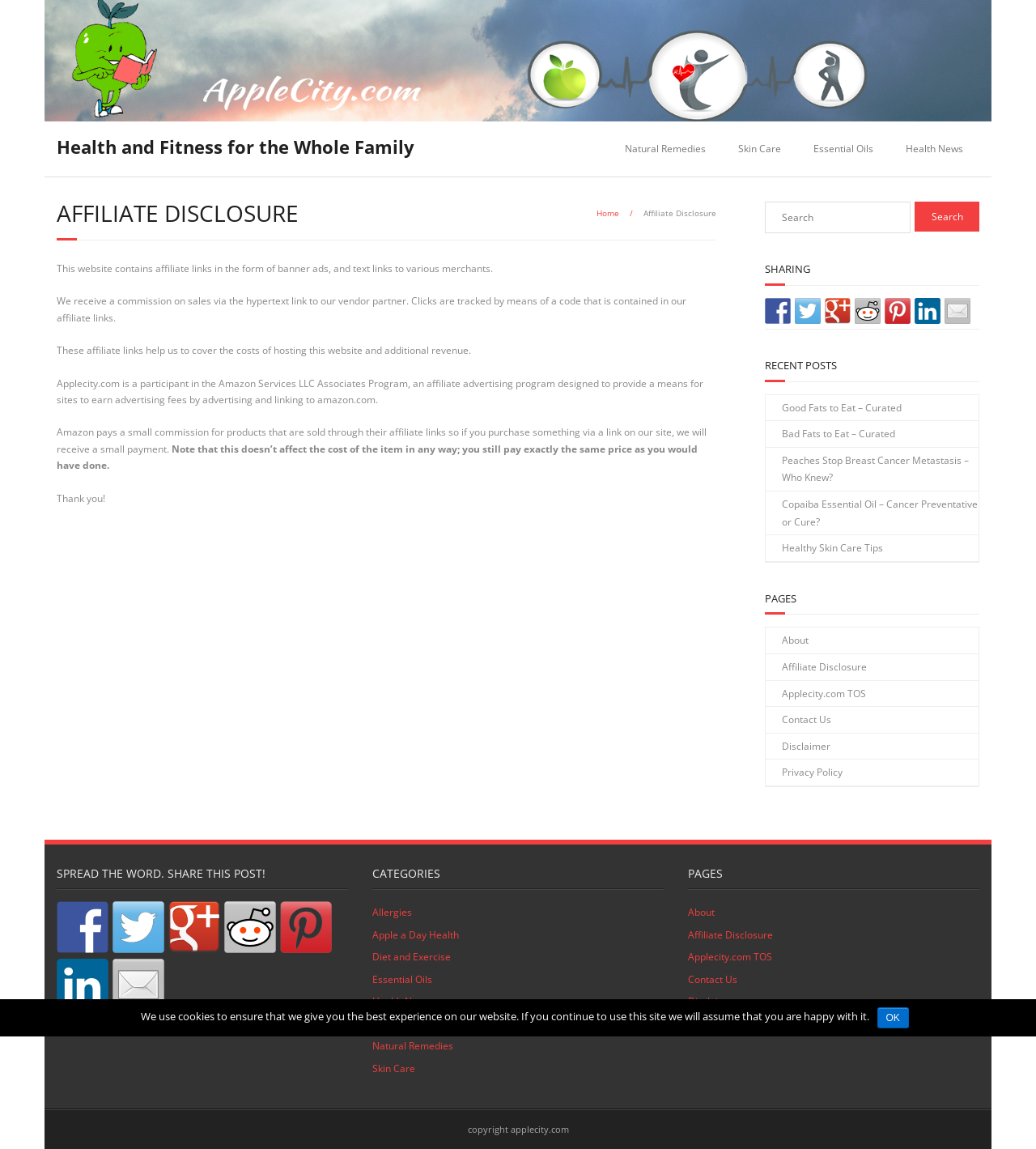Kindly provide the bounding box coordinates of the section you need to click on to fulfill the given instruction: "Search for something".

[0.738, 0.176, 0.879, 0.203]